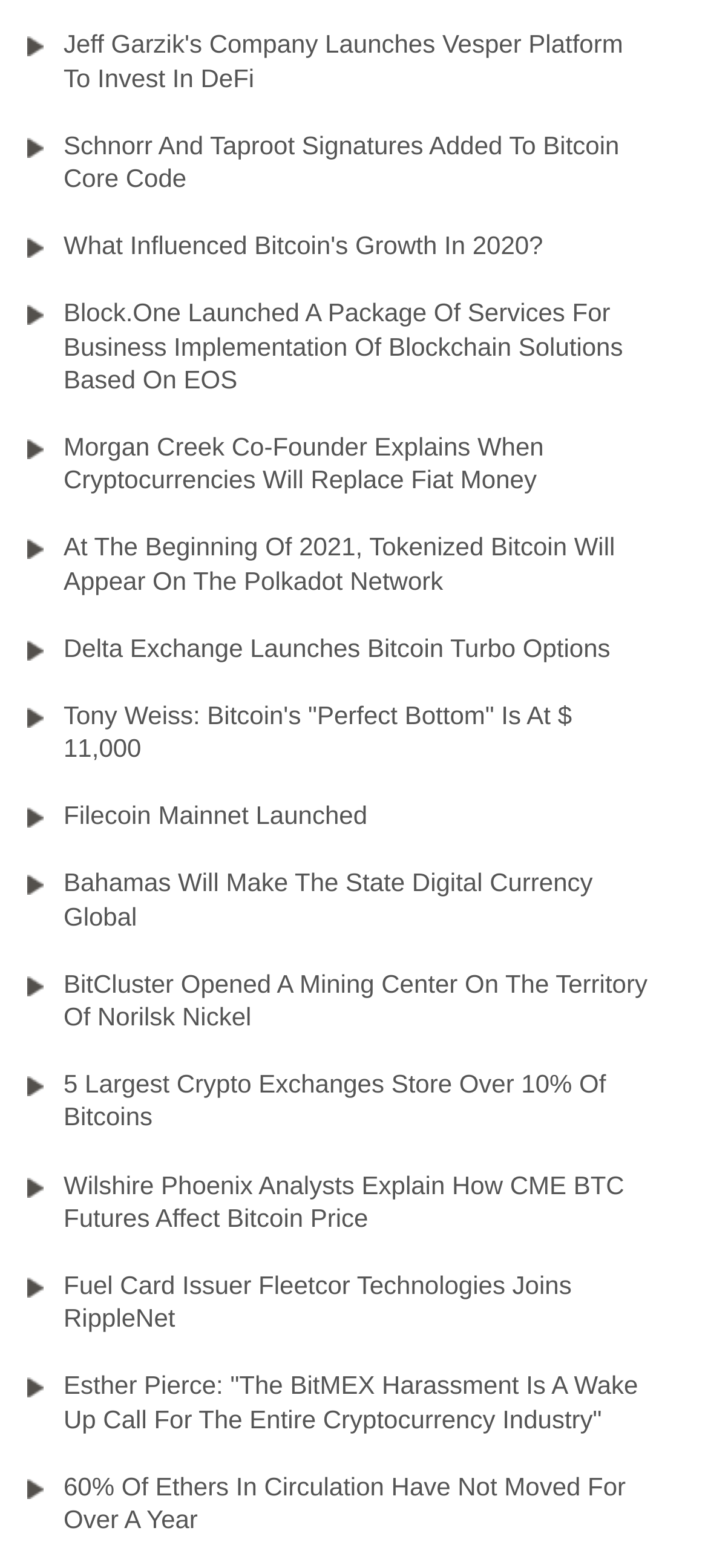Can you find the bounding box coordinates for the element to click on to achieve the instruction: "Read Morgan Creek co-founder's explanation on when cryptocurrencies will replace fiat money"?

[0.038, 0.263, 0.962, 0.328]